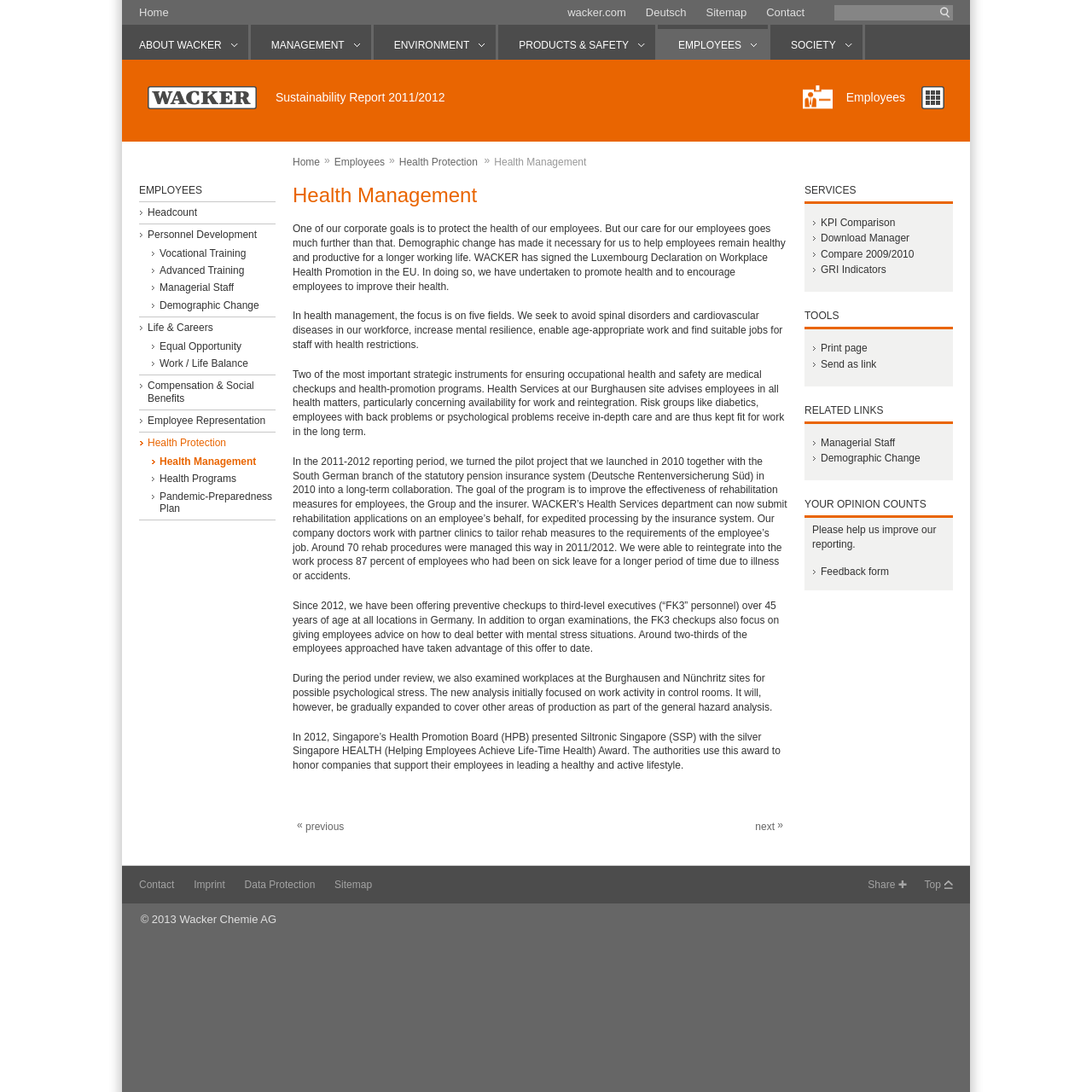What is the goal of the rehabilitation measures?
Please answer the question with as much detail and depth as you can.

The goal of the rehabilitation measures is to reintegrate employees who have been on sick leave for a longer period of time due to illness or accidents back into the work process, which is achieved through collaboration with partner clinics and the submission of rehabilitation applications on behalf of the employees.